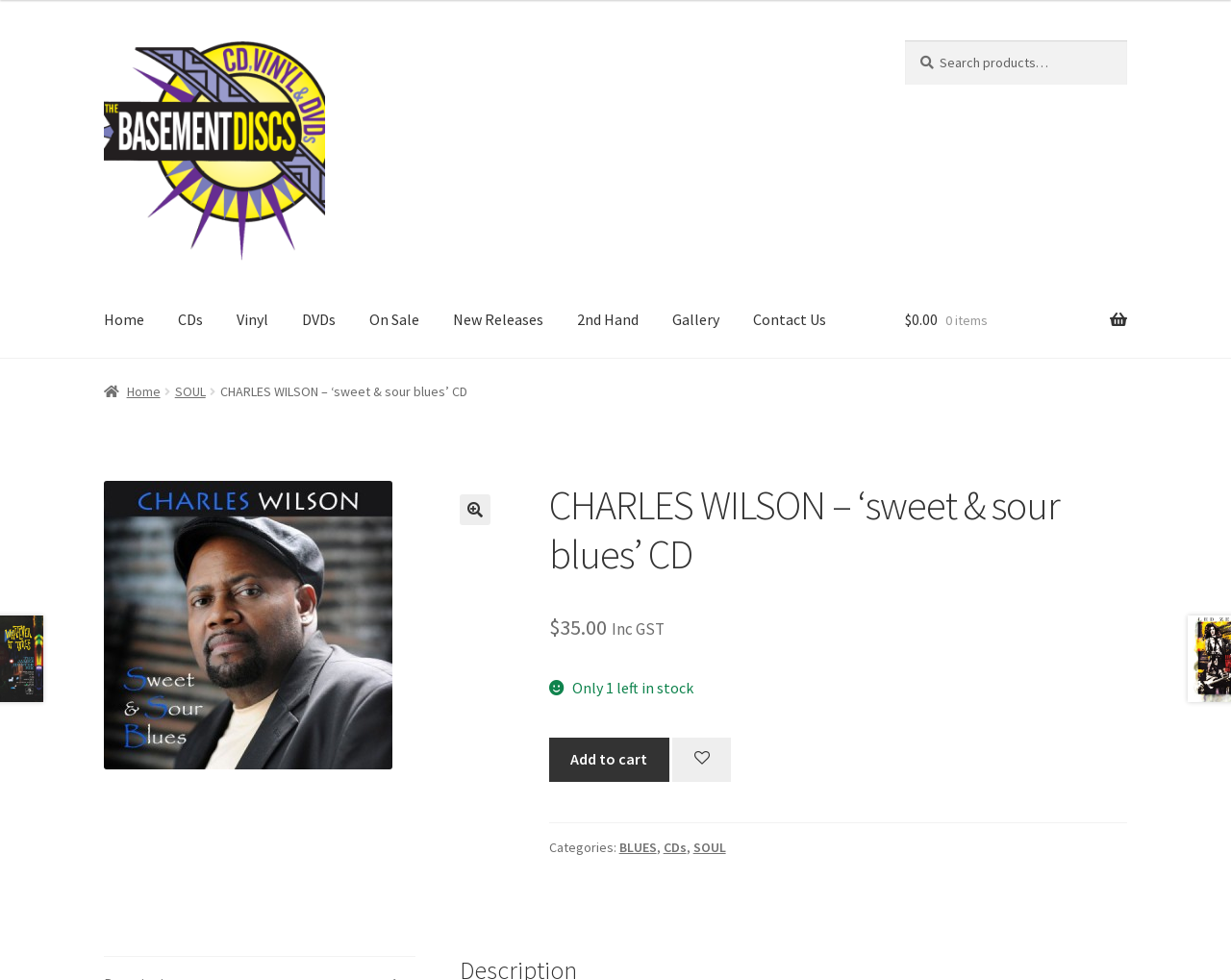Identify the bounding box coordinates of the area you need to click to perform the following instruction: "View CDs".

[0.132, 0.289, 0.177, 0.365]